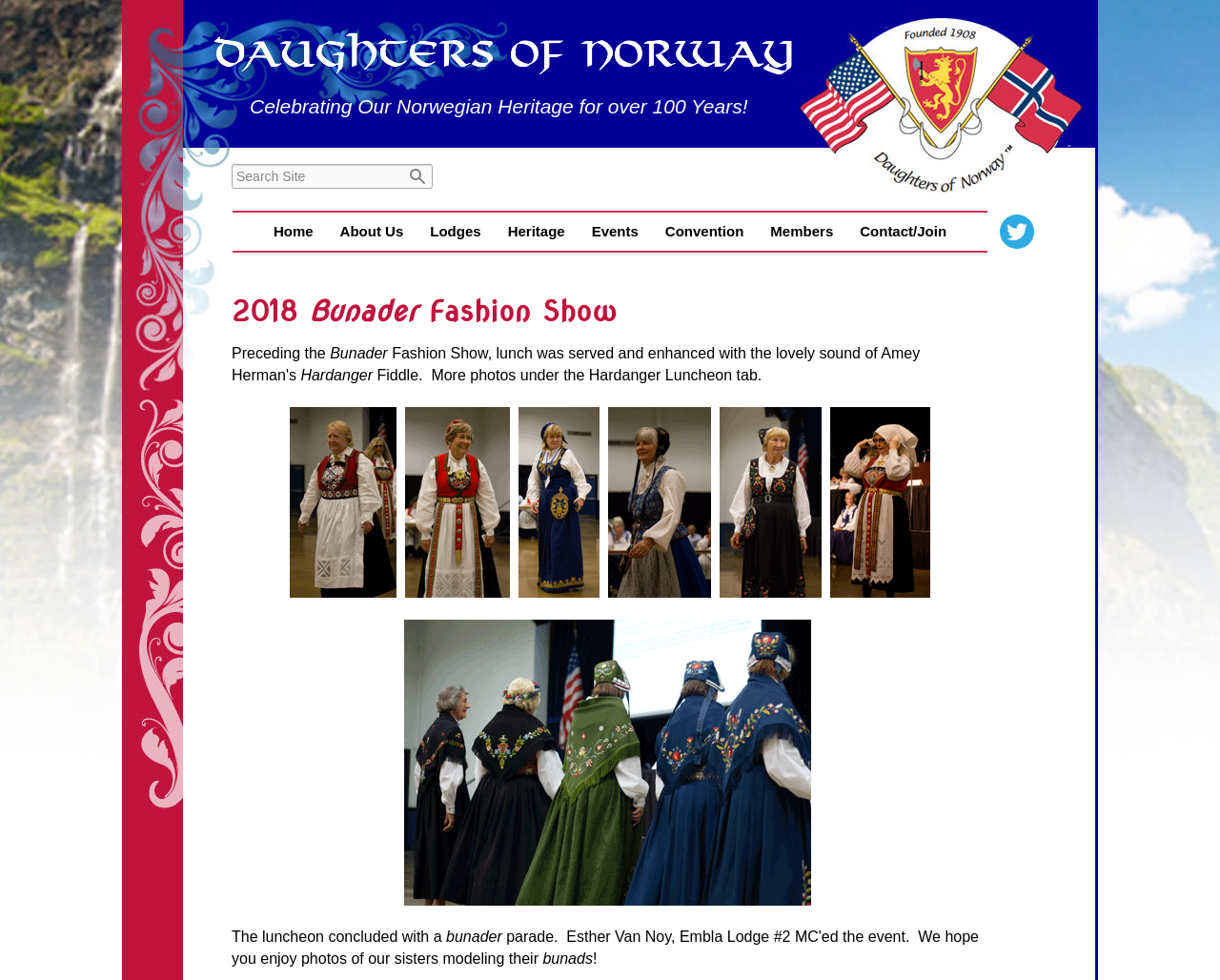Articulate a detailed summary of the webpage's content and design.

The webpage is about the 2016 Cultural Day, celebrating Norwegian heritage. At the top, there is a title "Celebrating Our Norwegian Heritage for over 100 Years!" followed by a navigation menu with links to "Home", "About Us", "Lodges", "Heritage", "Events", "Convention", "Members", and "Contact/Join". 

To the right of the navigation menu, there is a Twitter link with an accompanying image. Below the navigation menu, there is a search box with a "Search" button and a label "Search Site". 

The main content of the webpage is about the 2018 Bunader Fashion Show. There is a heading "2018 Bunader Fashion Show" followed by a paragraph of text describing the event. Below the text, there are several images of the fashion show, arranged in a row. 

At the bottom of the page, there is another paragraph of text describing the conclusion of the luncheon, accompanied by another image. The webpage has a total of 7 images, all of which are related to the 2018 Bunader Fashion Show.